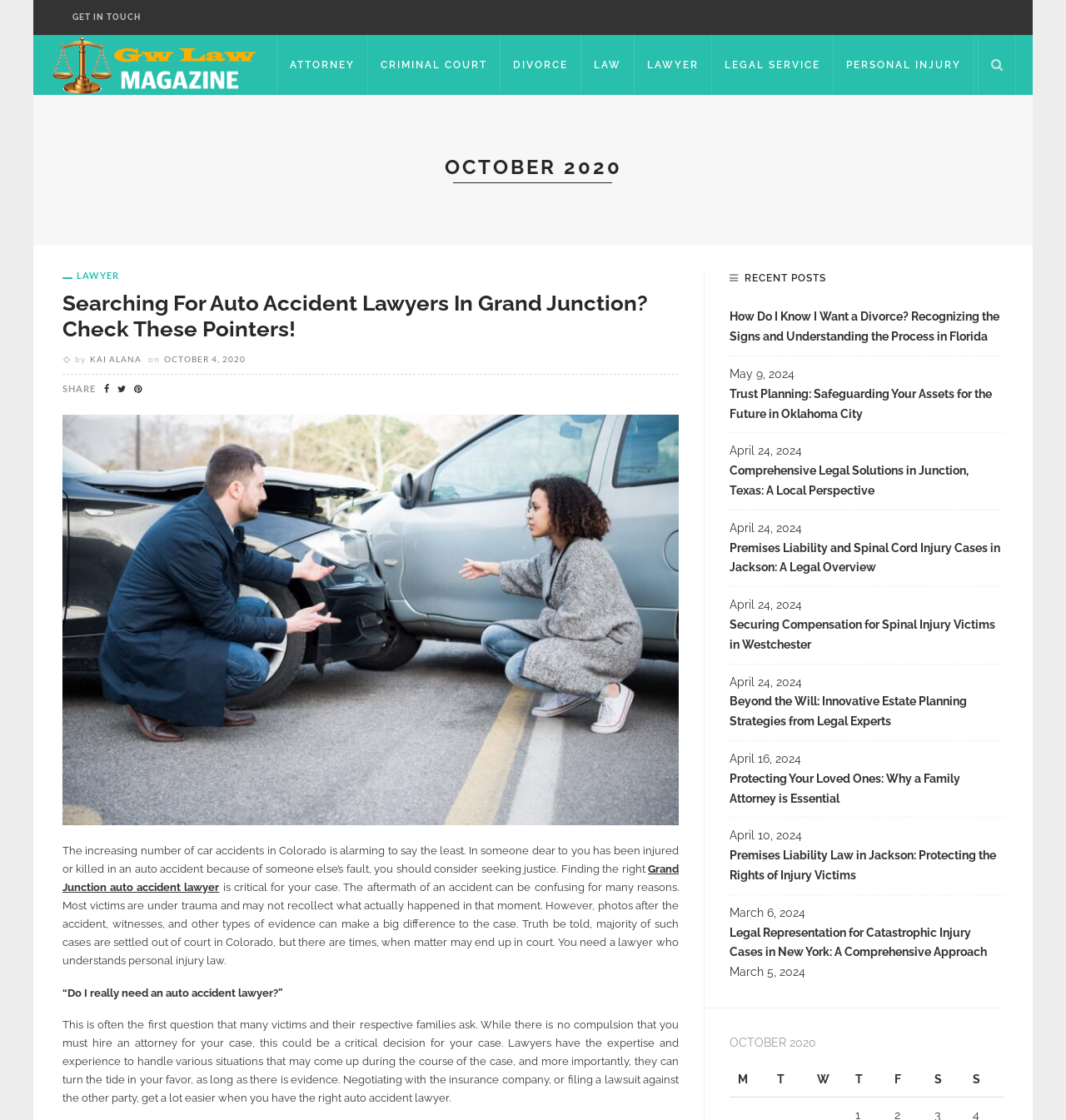What is the date of the article?
Using the image as a reference, answer with just one word or a short phrase.

OCTOBER 4, 2020